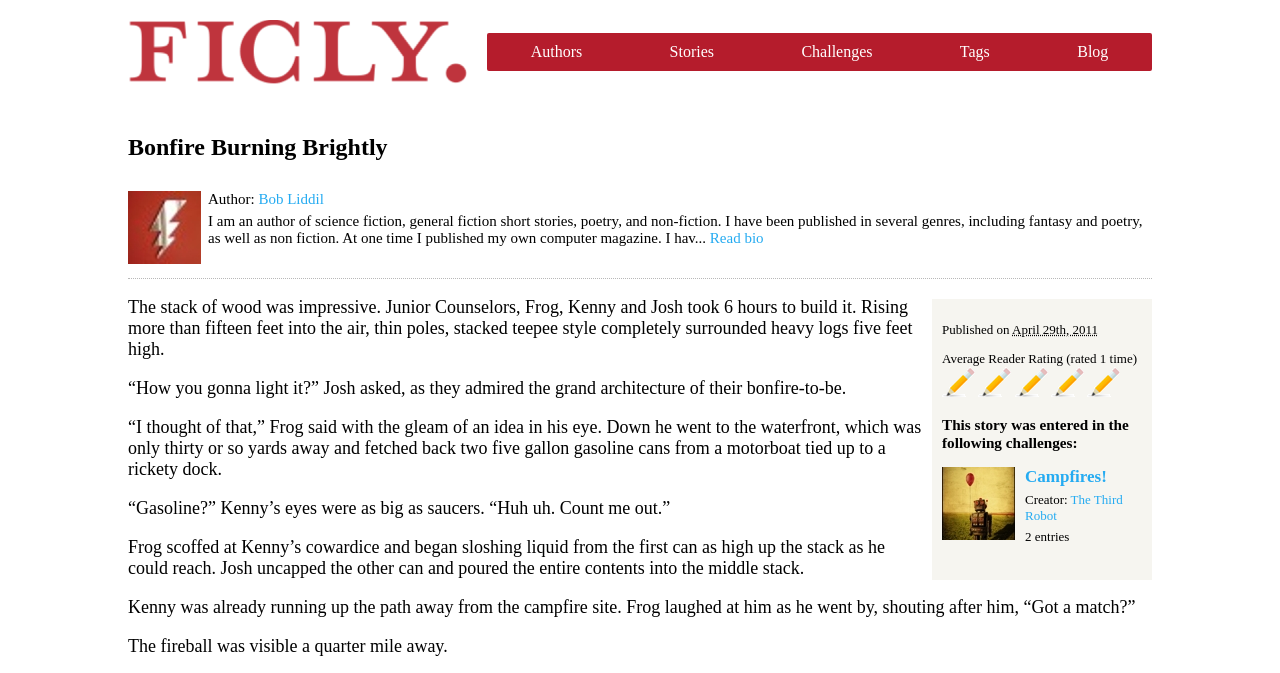Please determine the bounding box coordinates for the UI element described here. Use the format (top-left x, top-left y, bottom-right x, bottom-right y) with values bounded between 0 and 1: Read bio

[0.555, 0.342, 0.597, 0.365]